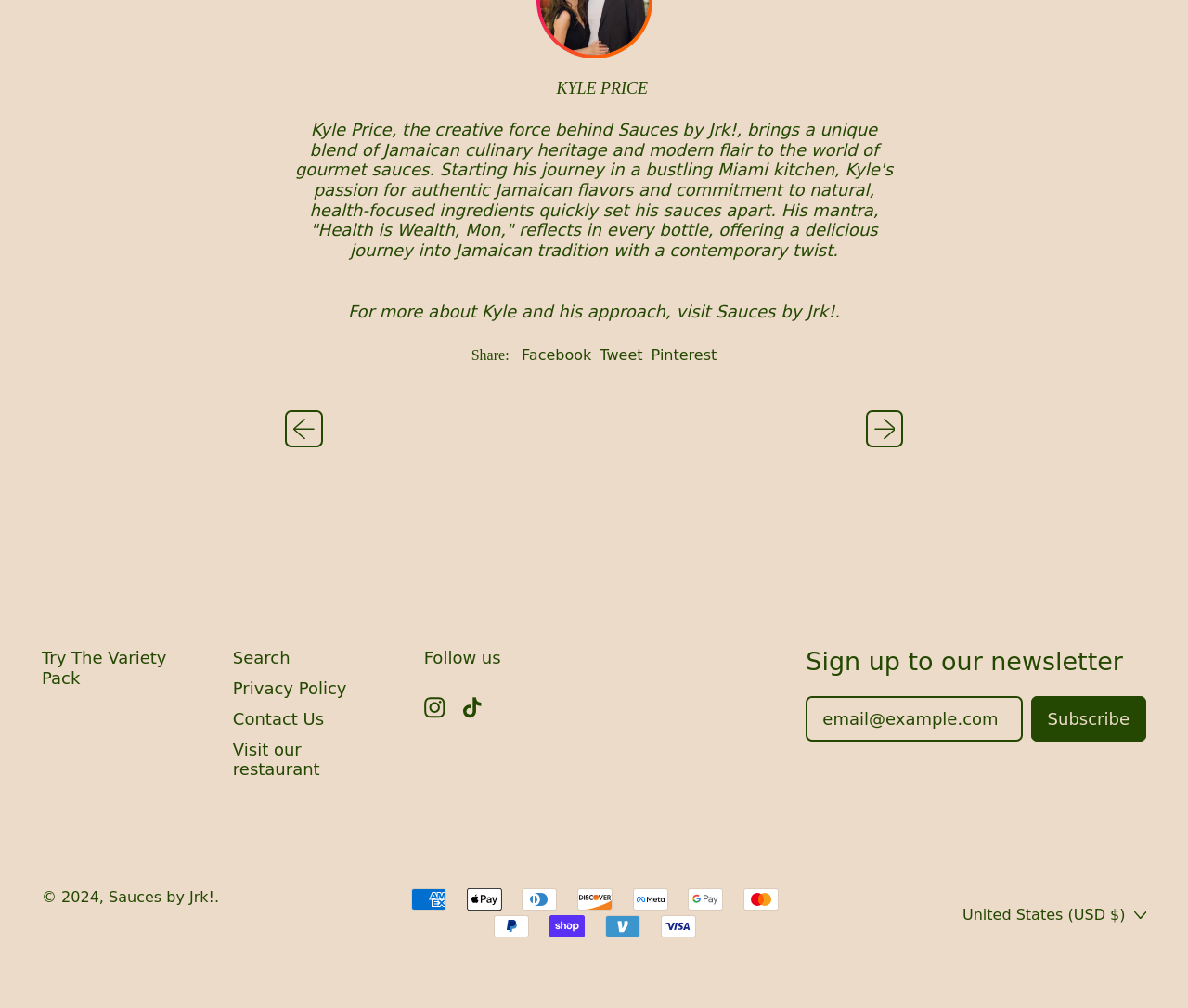Determine the bounding box coordinates of the clickable region to carry out the instruction: "Share on Facebook".

[0.439, 0.344, 0.498, 0.361]